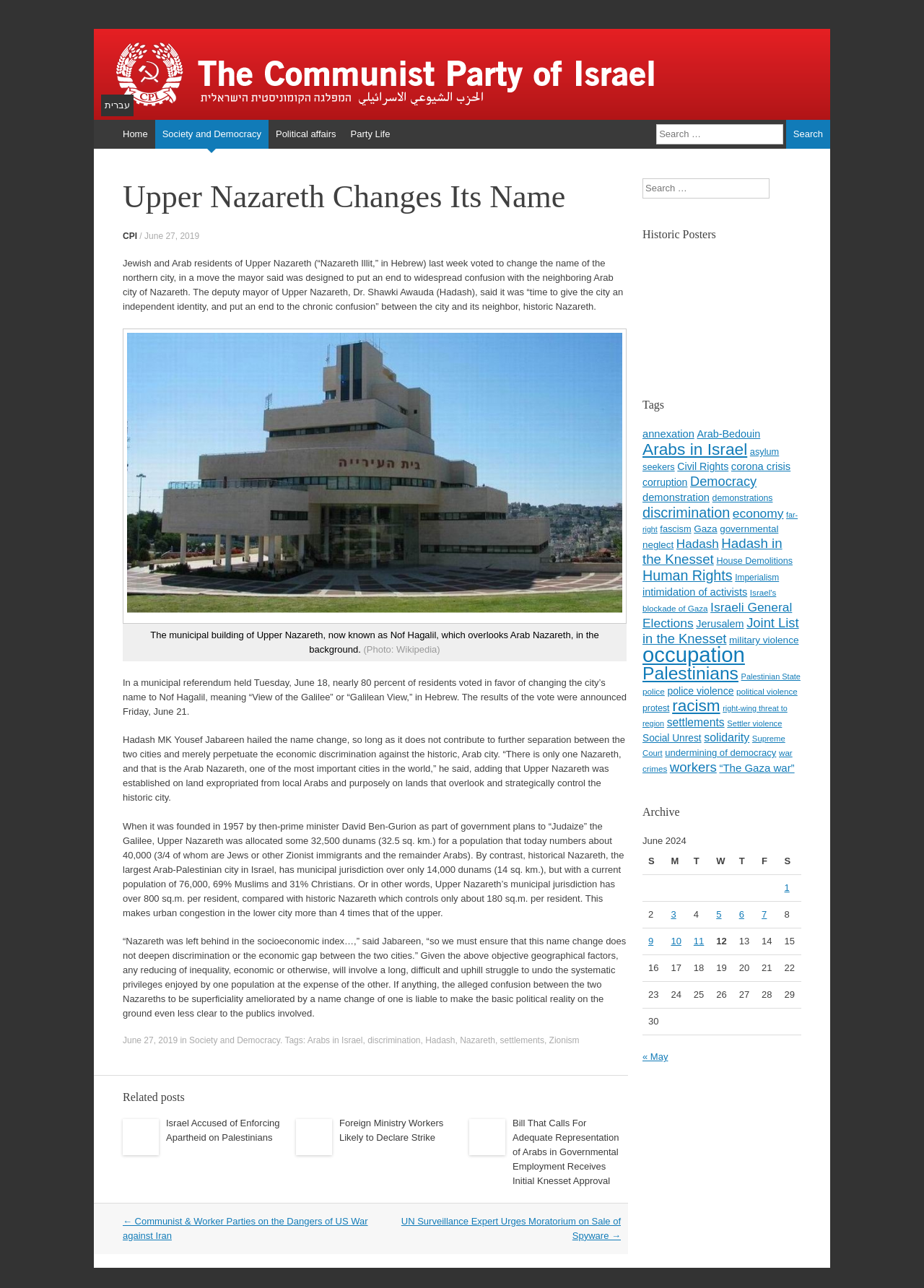Locate the bounding box coordinates of the element you need to click to accomplish the task described by this instruction: "View related post about Israel Accused of Enforcing Apartheid on Palestinians".

[0.18, 0.867, 0.305, 0.889]